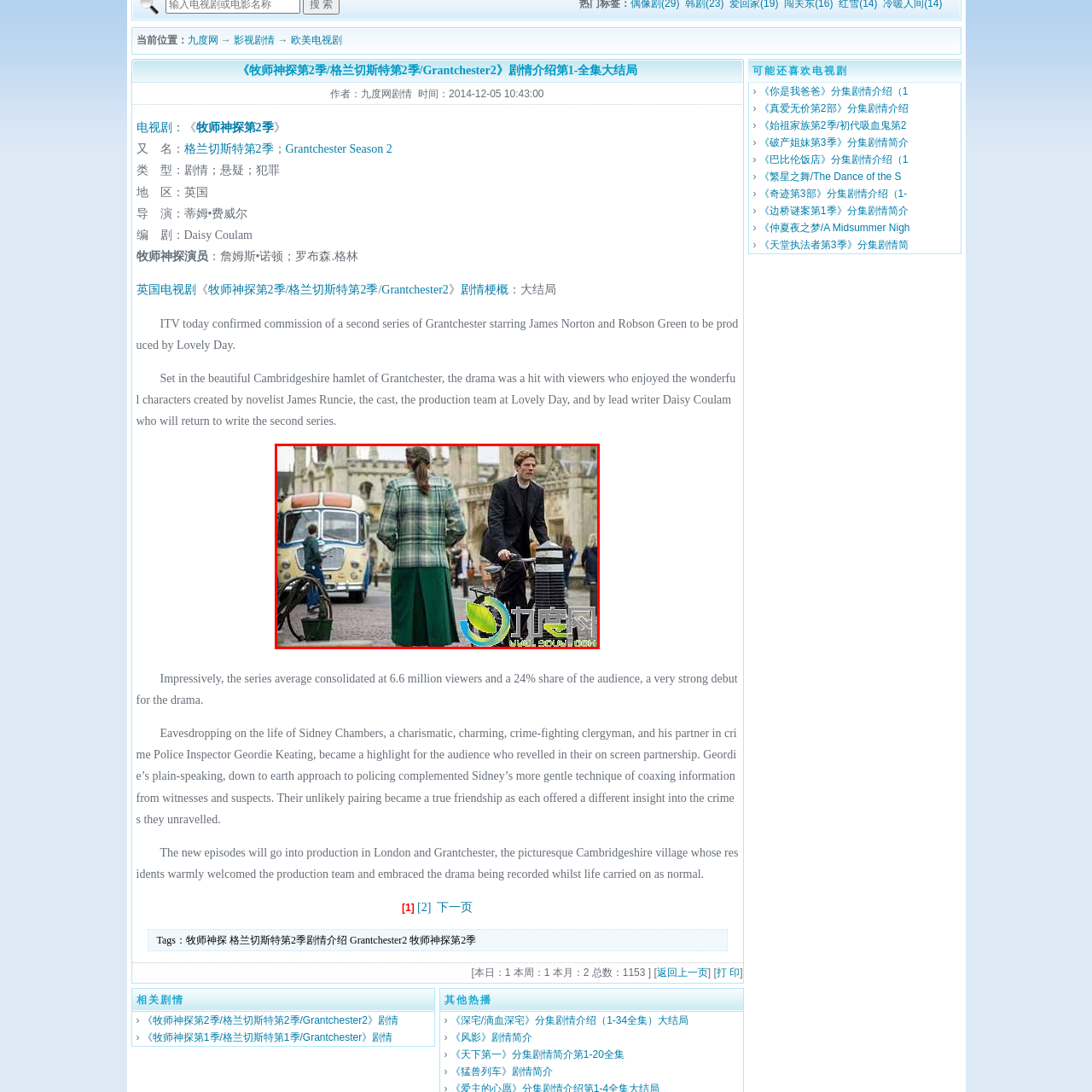What type of vehicles are featured in the background?
Analyze the image segment within the red bounding box and respond to the question using a single word or brief phrase.

Vintage vehicles